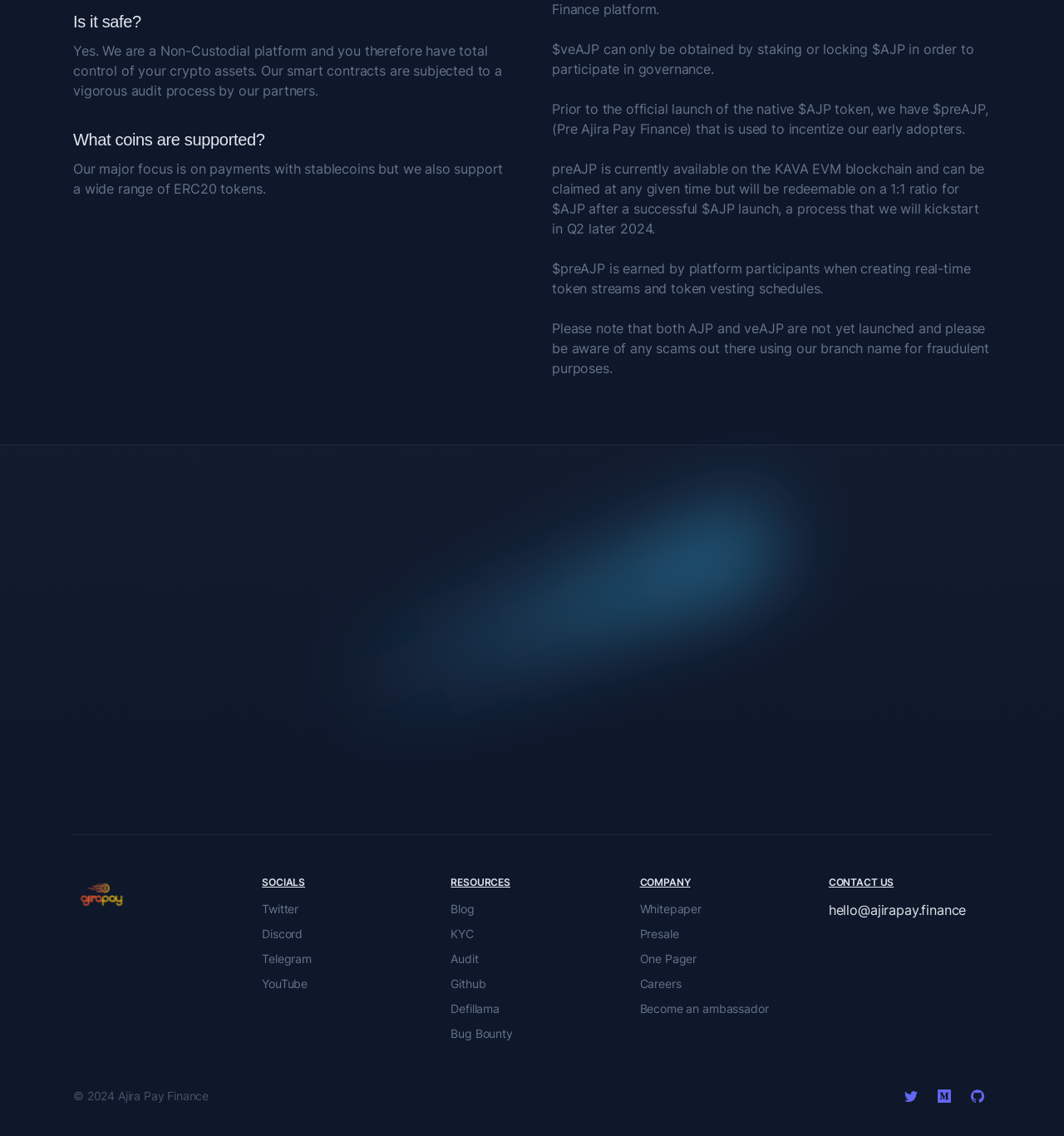Using the information shown in the image, answer the question with as much detail as possible: What type of platform is Ajira Pay Finance?

Based on the text 'We are a Non-Custodial platform and you therefore have total control of your crypto assets.' under the heading 'Is it safe?', it can be inferred that Ajira Pay Finance is a Non-Custodial platform.